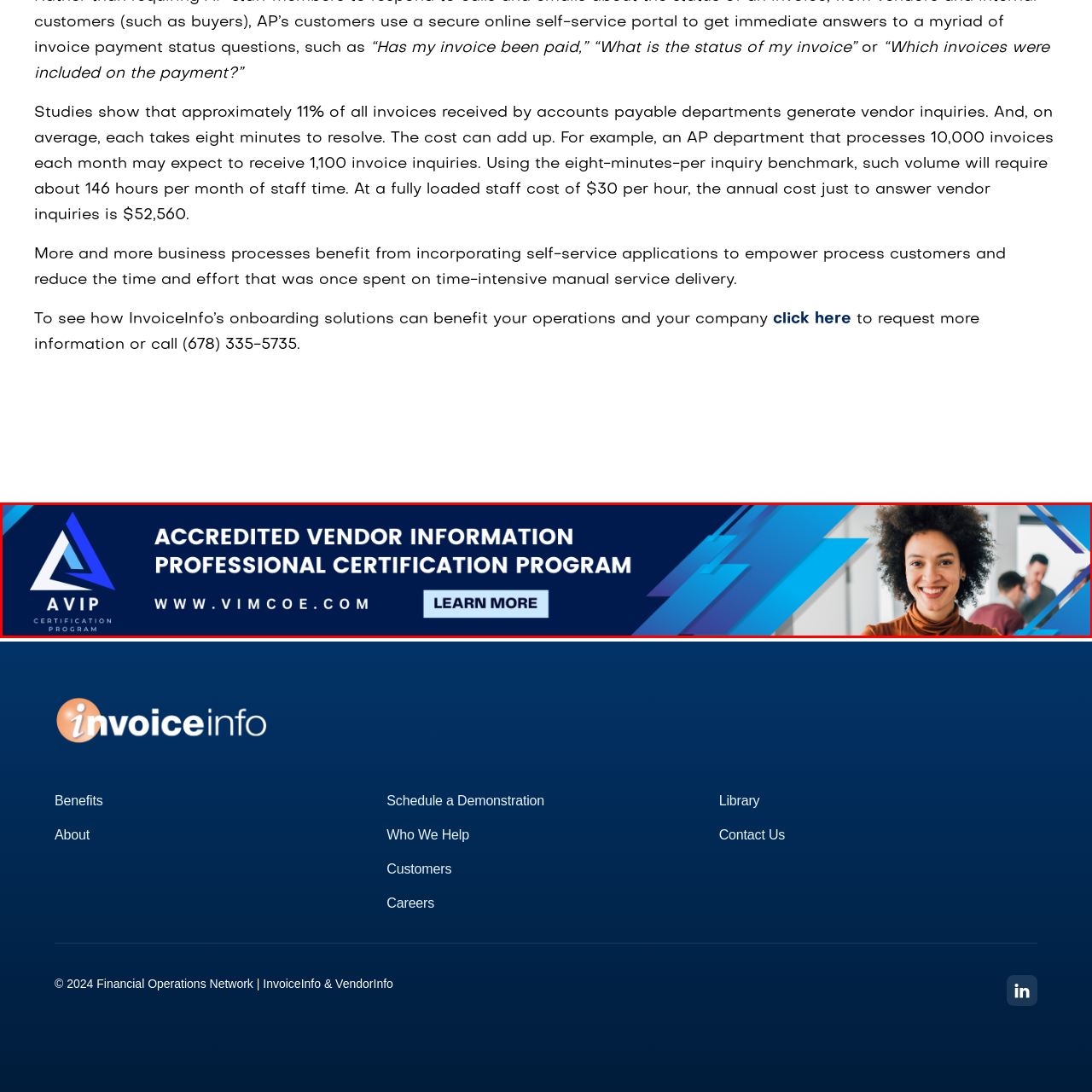Look at the image within the red outlined box, What is the purpose of the call to action? Provide a one-word or brief phrase answer.

To invite viewers to learn more